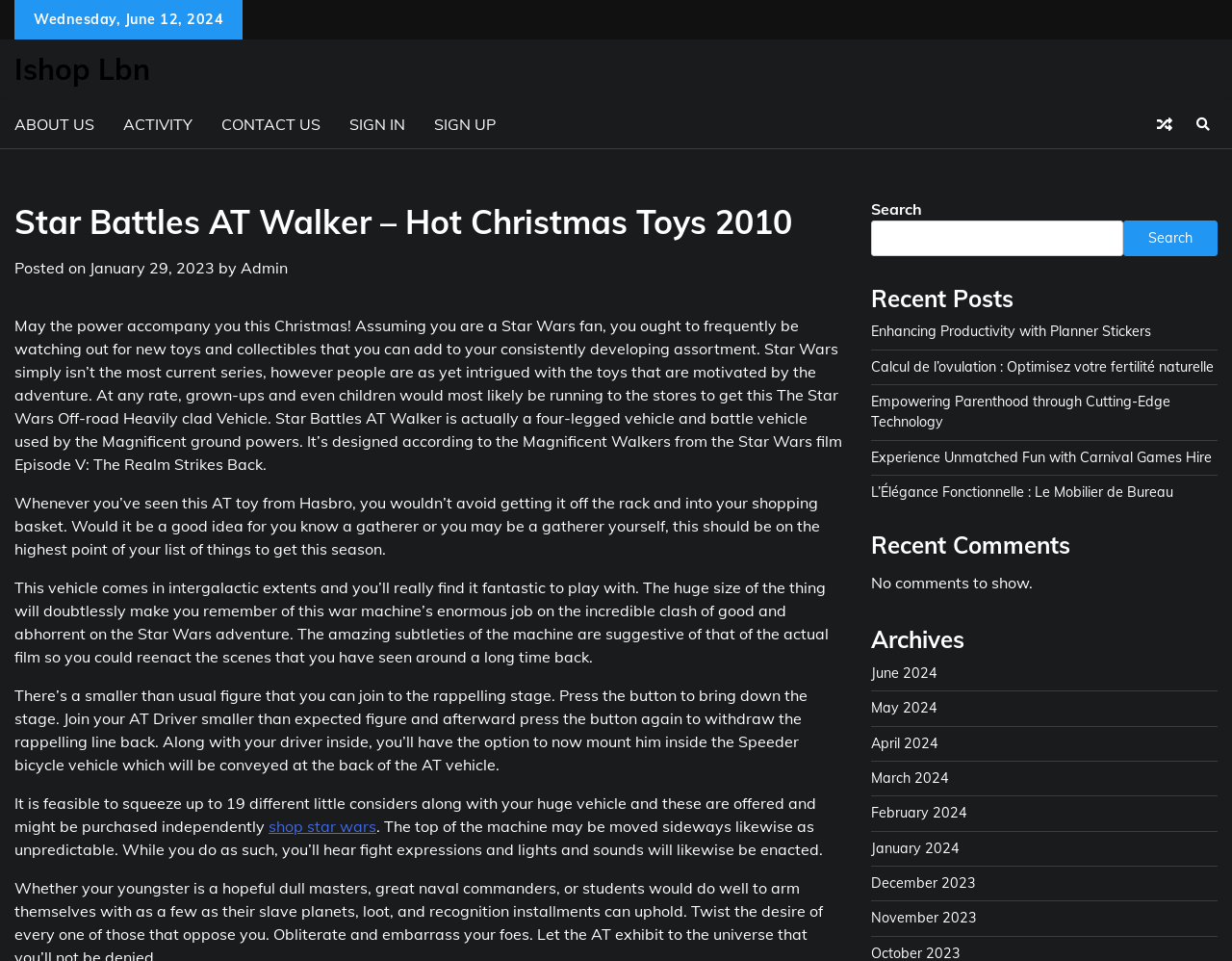Could you determine the bounding box coordinates of the clickable element to complete the instruction: "Click on the 'ABOUT US' link"? Provide the coordinates as four float numbers between 0 and 1, i.e., [left, top, right, bottom].

[0.0, 0.105, 0.088, 0.155]